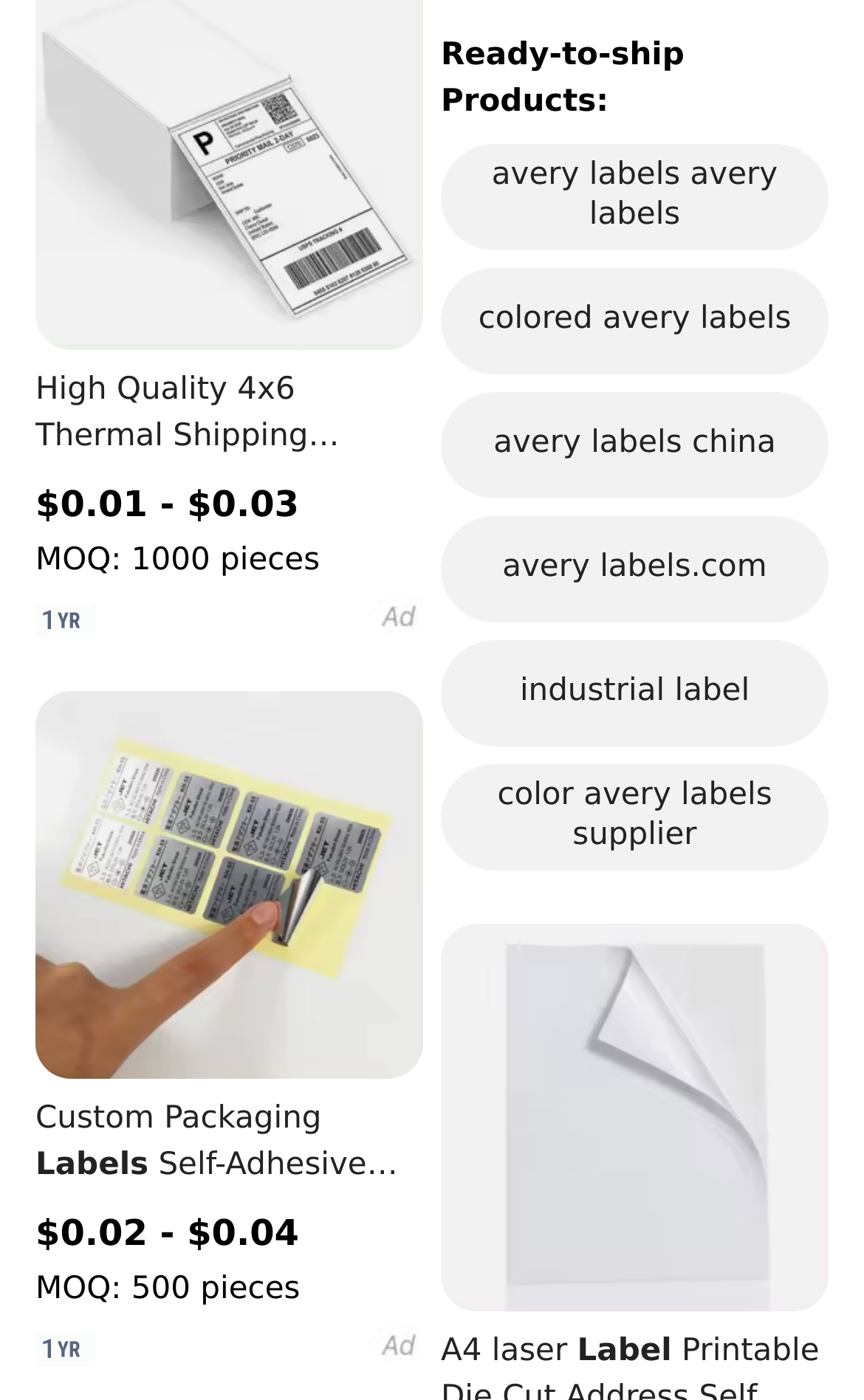Find the bounding box coordinates for the HTML element described in this sentence: "avery labels.com". Provide the coordinates as four float numbers between 0 and 1, in the format [left, top, right, bottom].

[0.51, 0.369, 0.959, 0.445]